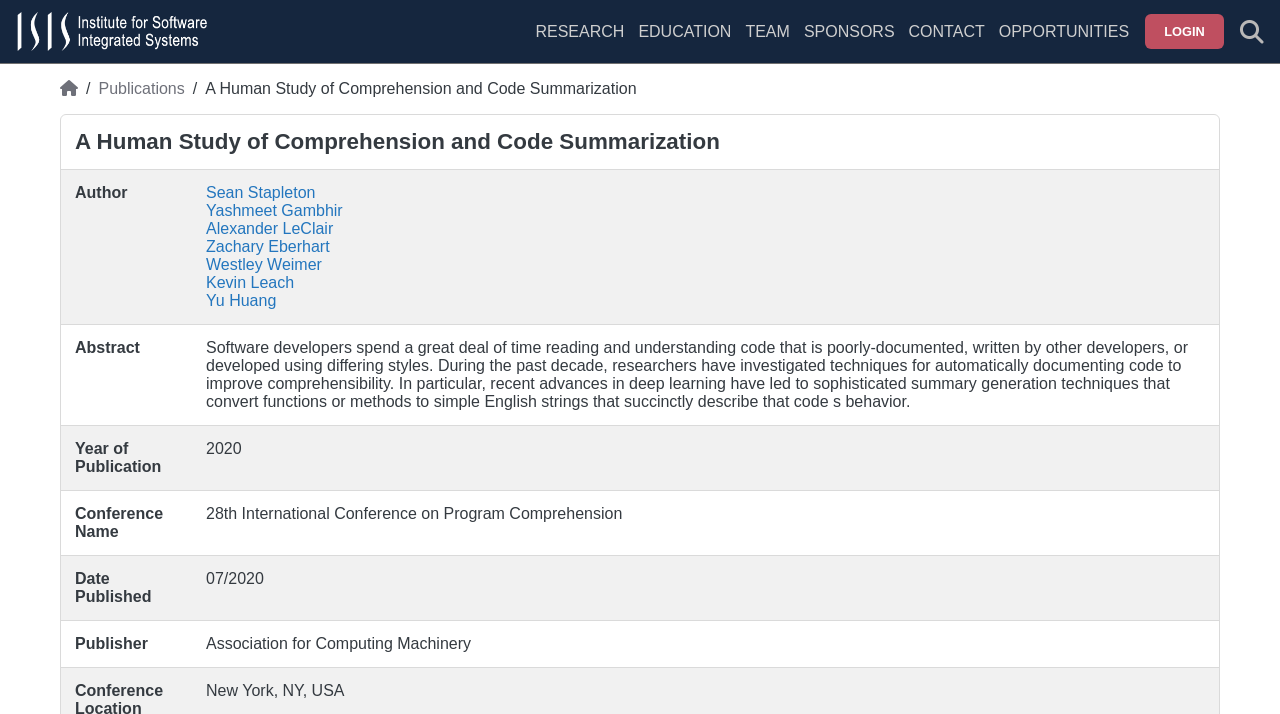What is the year of publication of the research paper?
Look at the screenshot and respond with one word or a short phrase.

2020